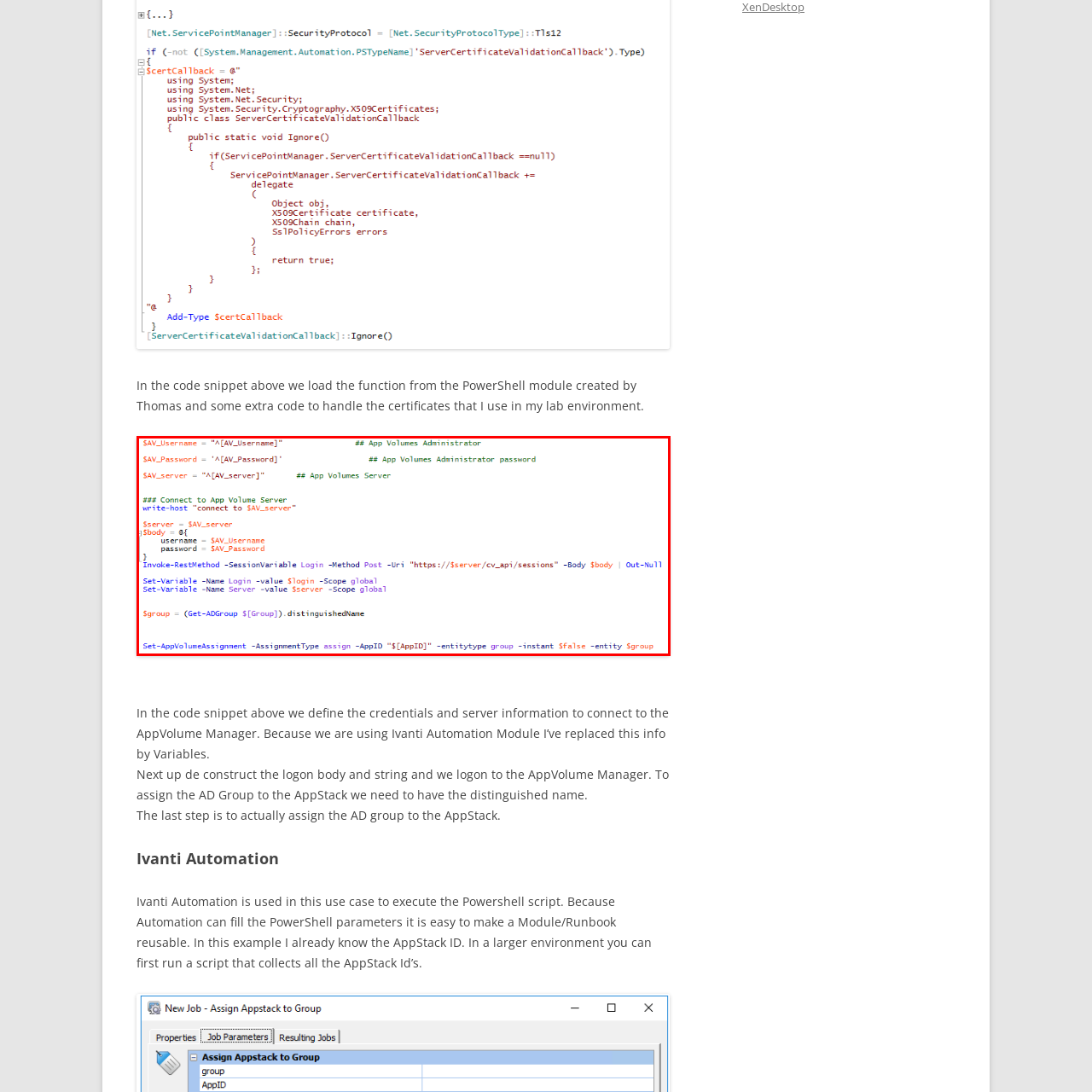What cmdlet is used to send a POST request?
Look at the image section surrounded by the red bounding box and provide a concise answer in one word or phrase.

Invoke-RestMethod